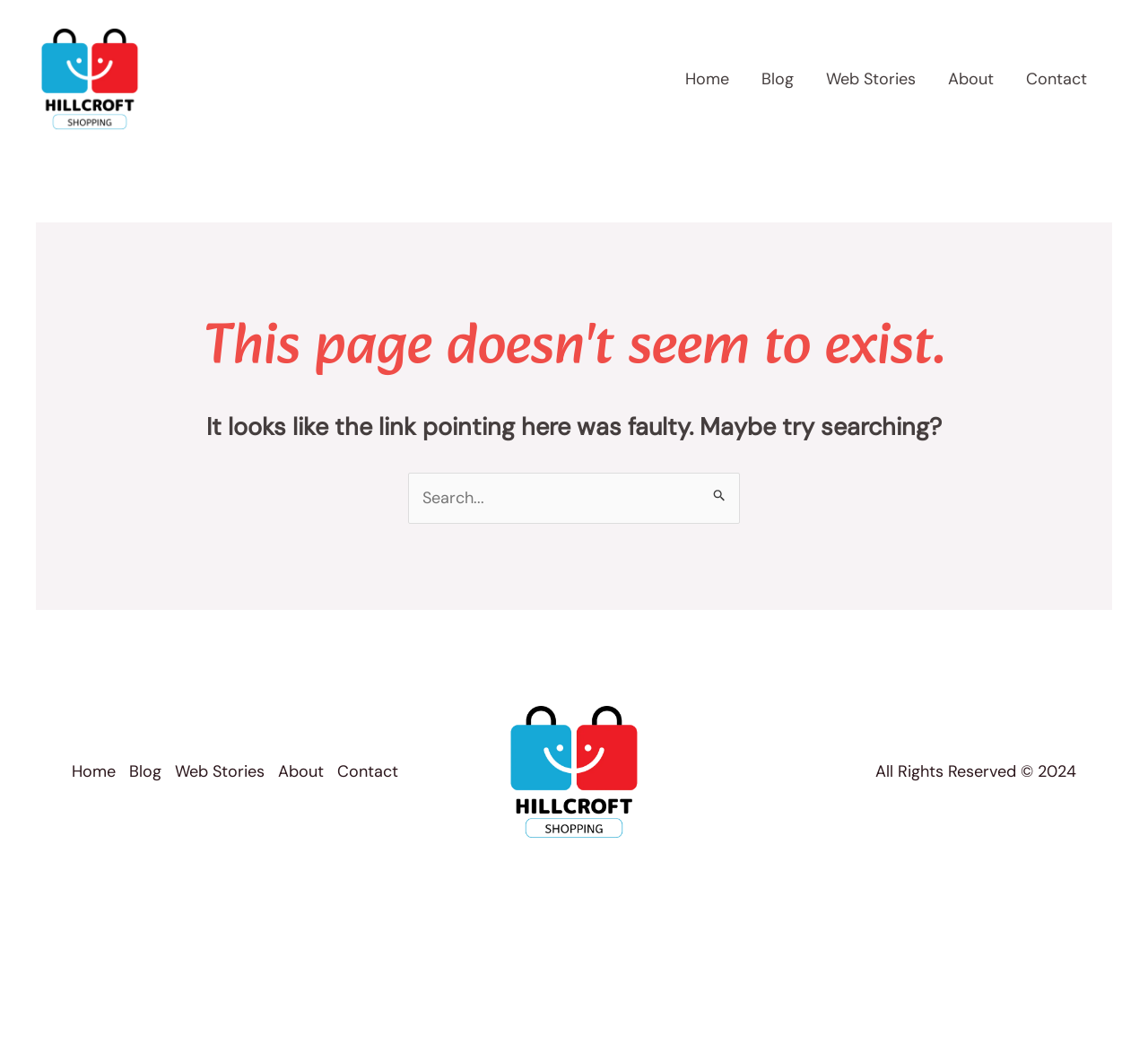Please mark the bounding box coordinates of the area that should be clicked to carry out the instruction: "go to home page".

[0.583, 0.057, 0.649, 0.091]